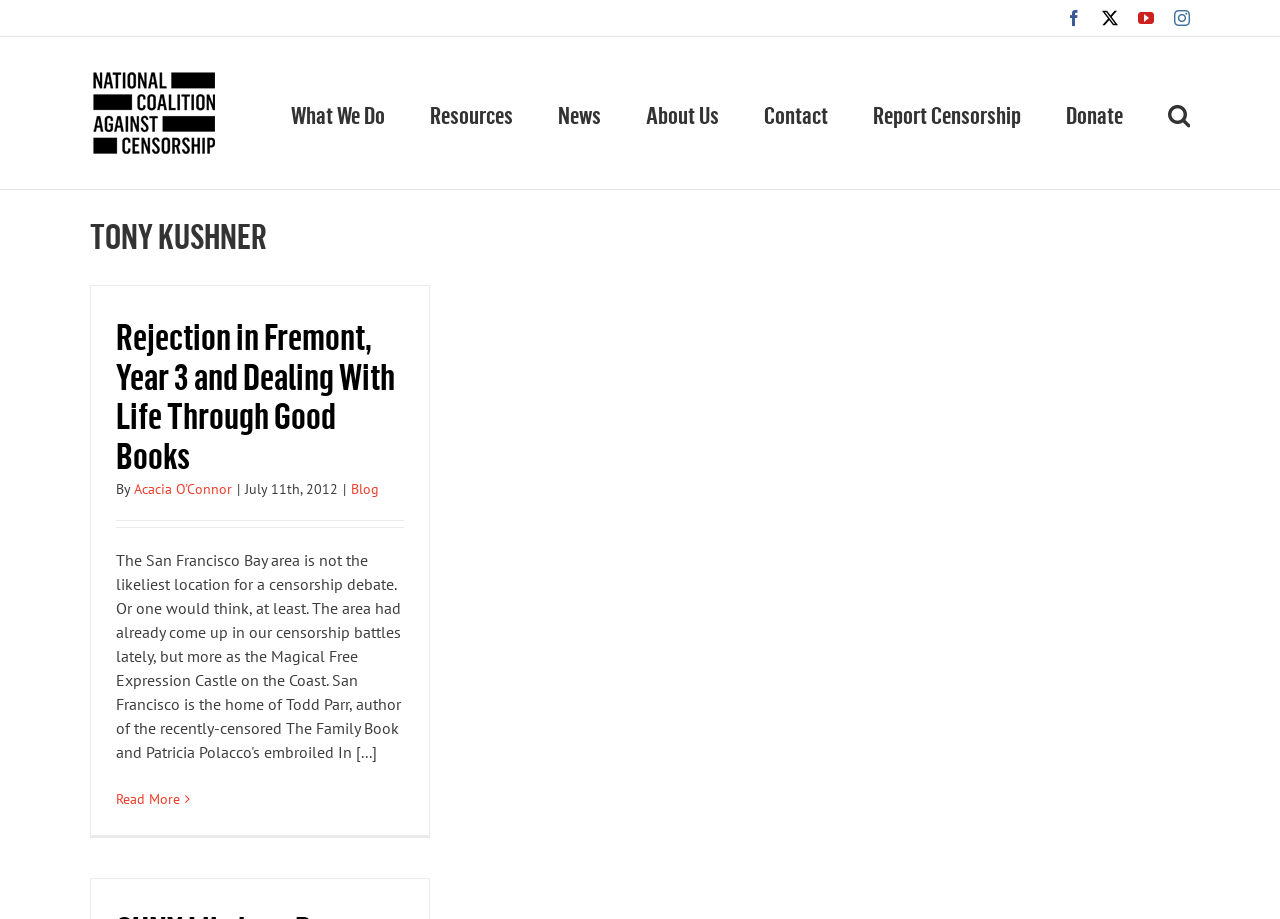Locate the bounding box coordinates of the element that should be clicked to execute the following instruction: "Search".

[0.912, 0.04, 0.93, 0.206]